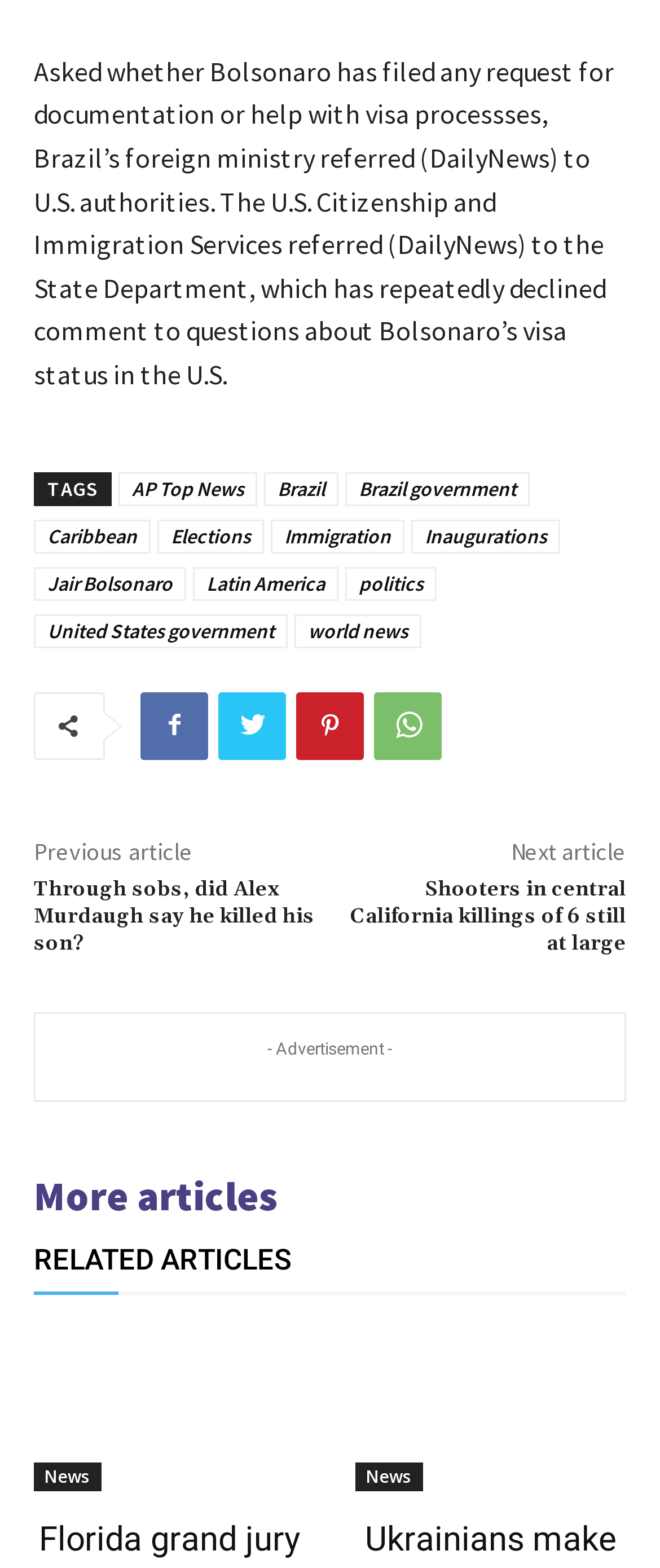Locate the bounding box coordinates of the element you need to click to accomplish the task described by this instruction: "Read news about Florida grand jury involved in Trump documents probe".

[0.051, 0.847, 0.462, 0.951]